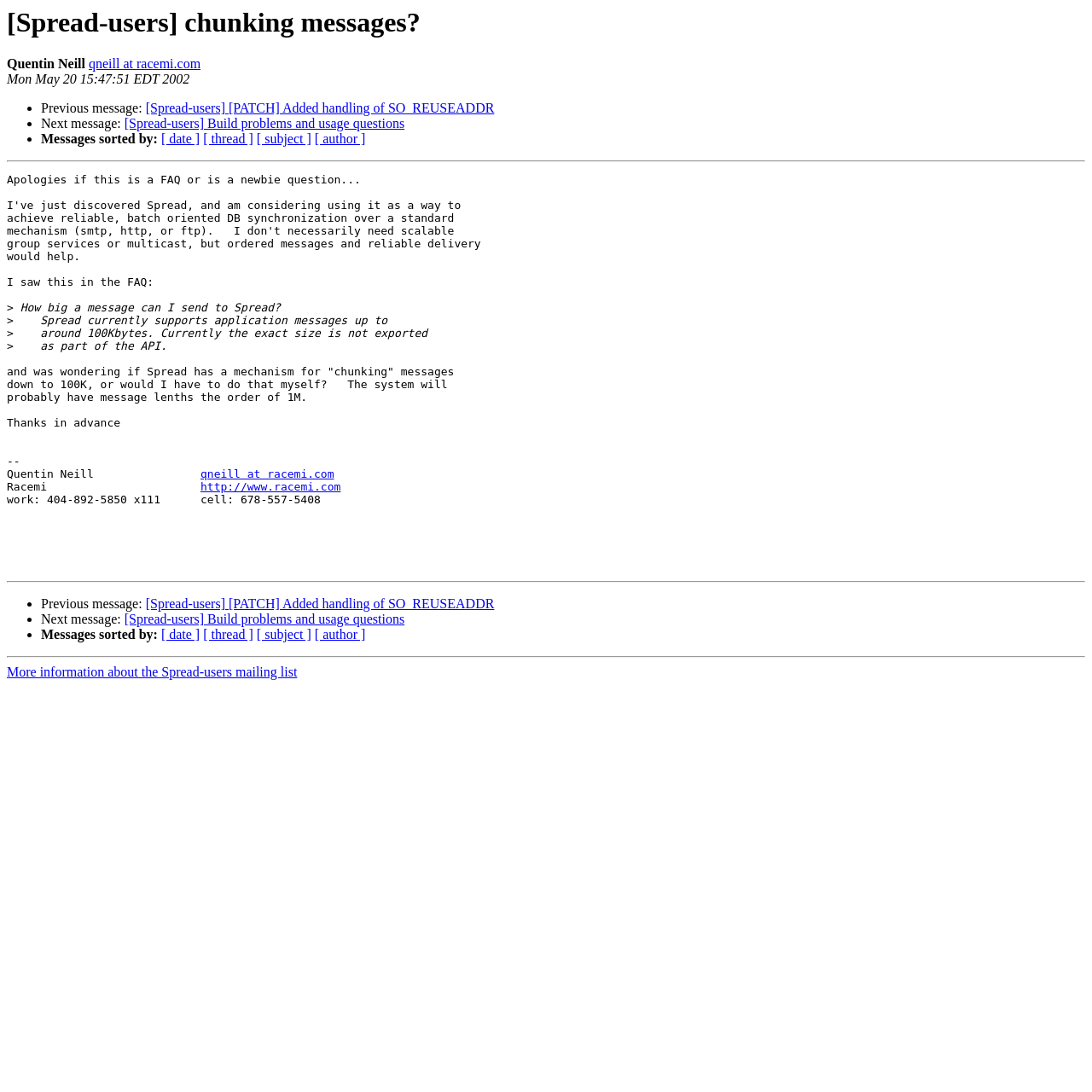Locate the bounding box coordinates of the element I should click to achieve the following instruction: "View previous message".

[0.038, 0.093, 0.133, 0.106]